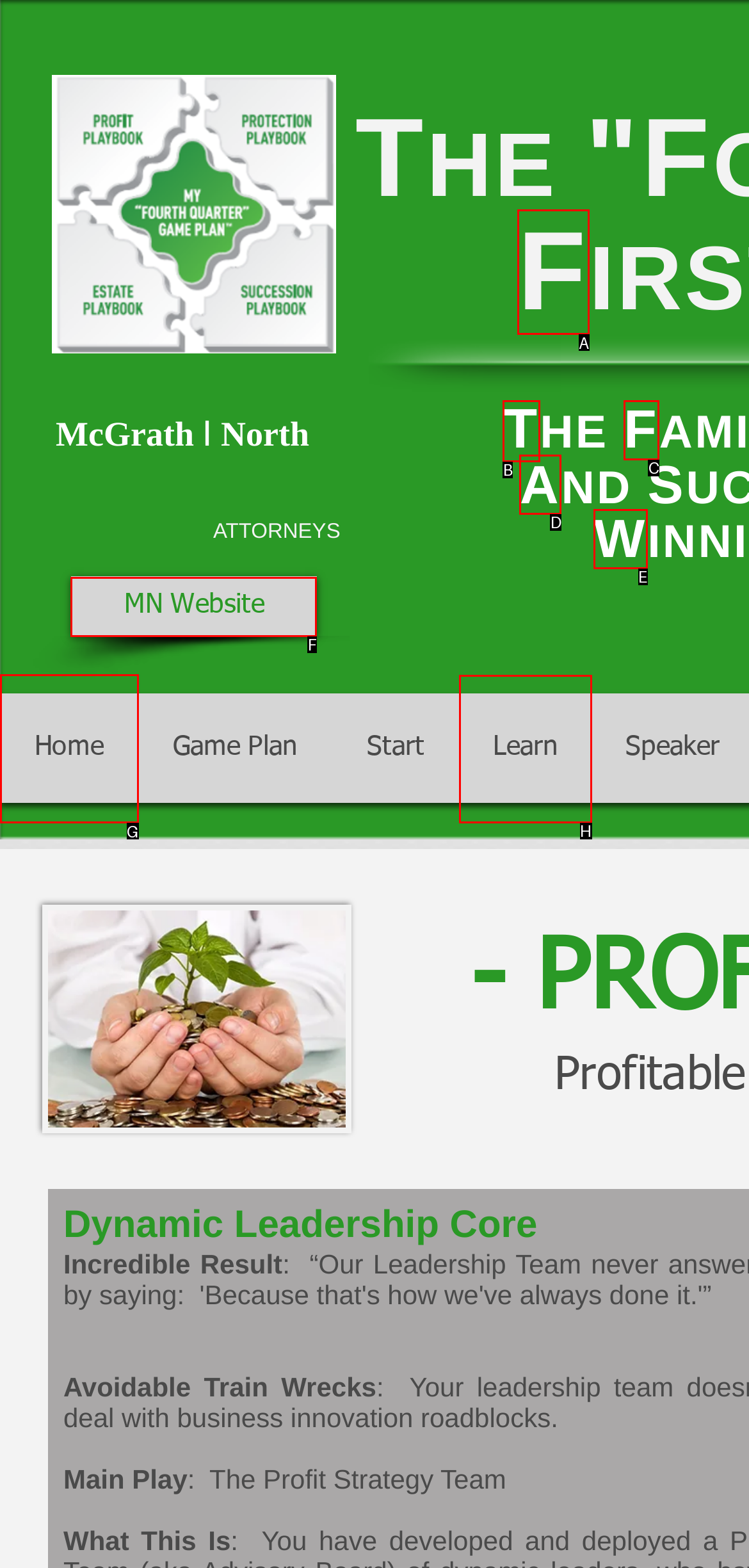Look at the highlighted elements in the screenshot and tell me which letter corresponds to the task: Go to the 'Home' page.

G